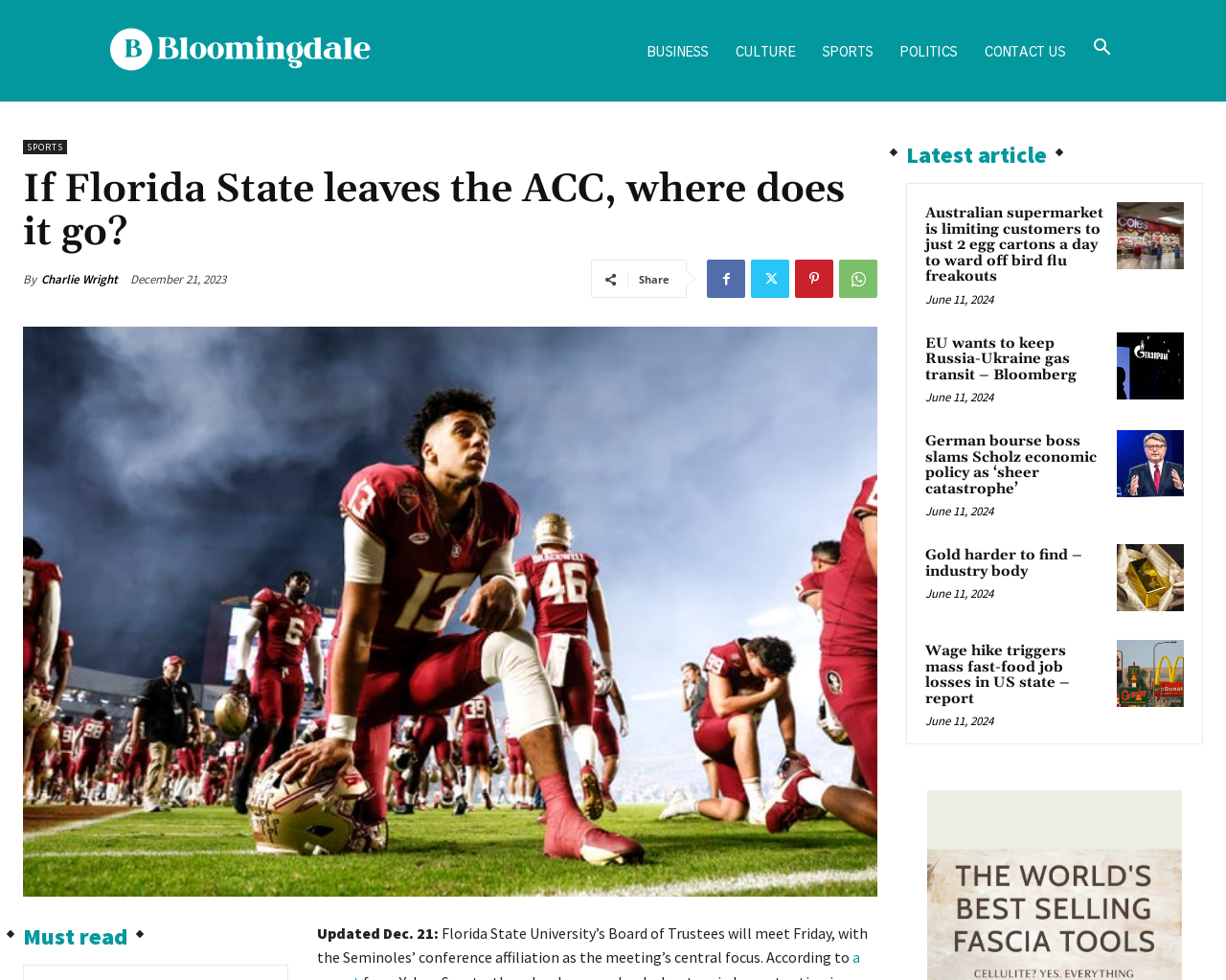Refer to the image and provide an in-depth answer to the question: 
How many latest articles are listed?

There are five latest articles listed, each with a heading and a link, and they are 'Australian supermarket is limiting customers to just 2 egg cartons a day to ward off bird flu freakouts', 'EU wants to keep Russia-Ukraine gas transit – Bloomberg', 'German bourse boss slams Scholz economic policy as ‘sheer catastrophe’', 'Gold harder to find – industry body', and 'Wage hike triggers mass fast-food job losses in US state – report'.